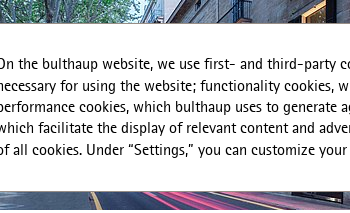Provide an in-depth description of all elements within the image.

The image showcases the bulthaup Nicolau showroom located in Palma de Mallorca, highlighting its contemporary interior design that has established it as a classic in the local scene. The showroom has been recognized for its innovative approach to modern design, offering a space that blends functionality and aesthetic appeal. Surrounding elements include lush greenery, reminding visitors of the vibrant atmosphere of Palma. A link to explore more about the showroom and its offerings is also present, inviting further engagement with the bulthaup brand and its commitment to quality design.